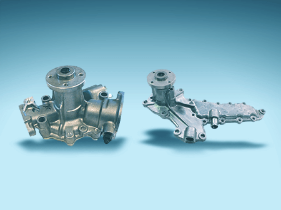Provide a brief response using a word or short phrase to this question:
What is the benefit of maintaining the appropriate temperature in water-cooled engines?

Efficient performance and longevity